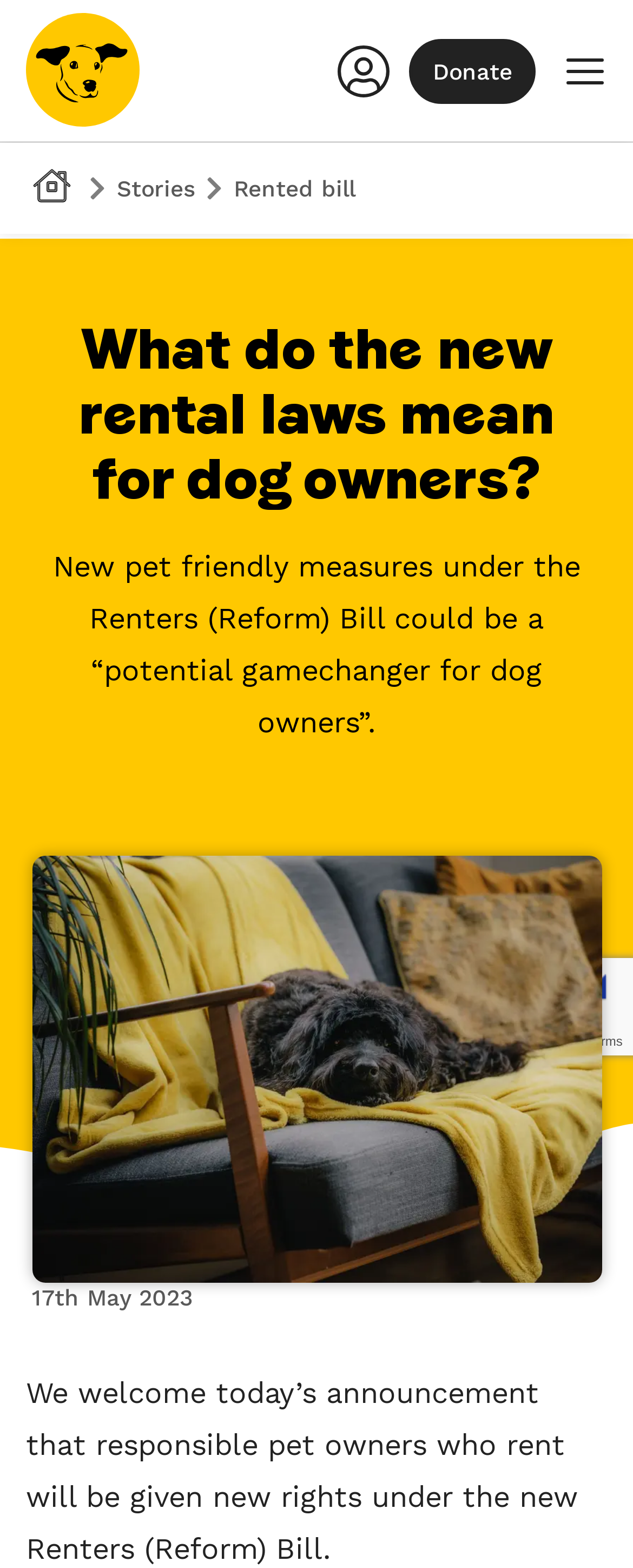Pinpoint the bounding box coordinates of the element you need to click to execute the following instruction: "Open the main menu". The bounding box should be represented by four float numbers between 0 and 1, in the format [left, top, right, bottom].

[0.846, 0.022, 1.0, 0.068]